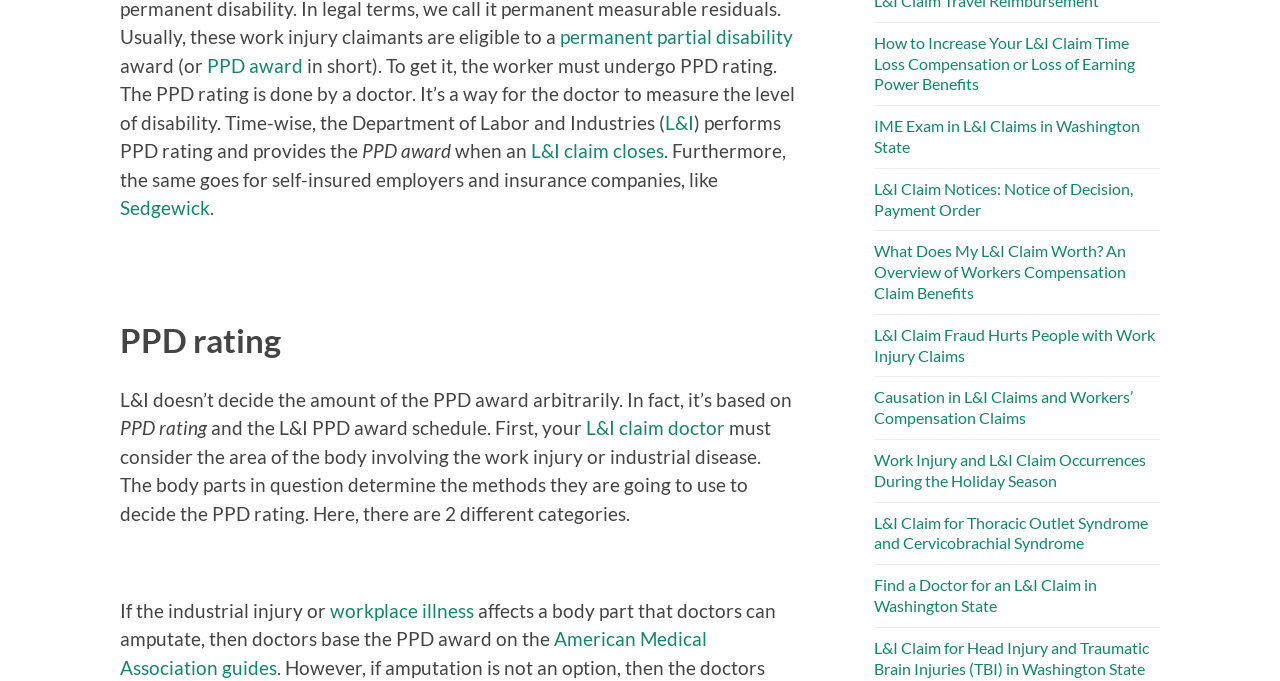Please identify the bounding box coordinates of the clickable region that I should interact with to perform the following instruction: "Read about 'IME Exam in L&I Claims in Washington State'". The coordinates should be expressed as four float numbers between 0 and 1, i.e., [left, top, right, bottom].

[0.683, 0.171, 0.906, 0.232]